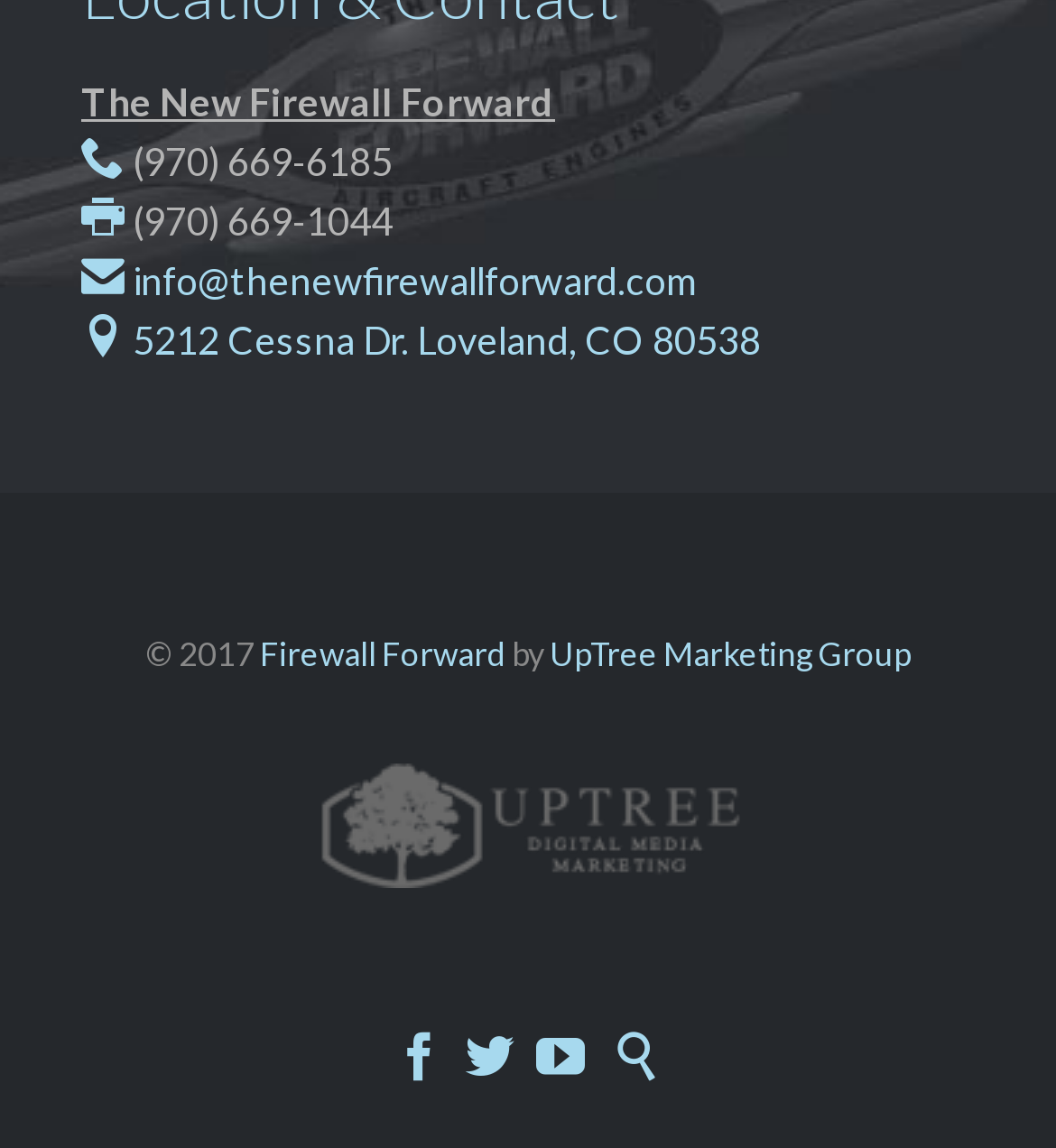Respond with a single word or phrase for the following question: 
What is the phone number?

(970) 669-6185